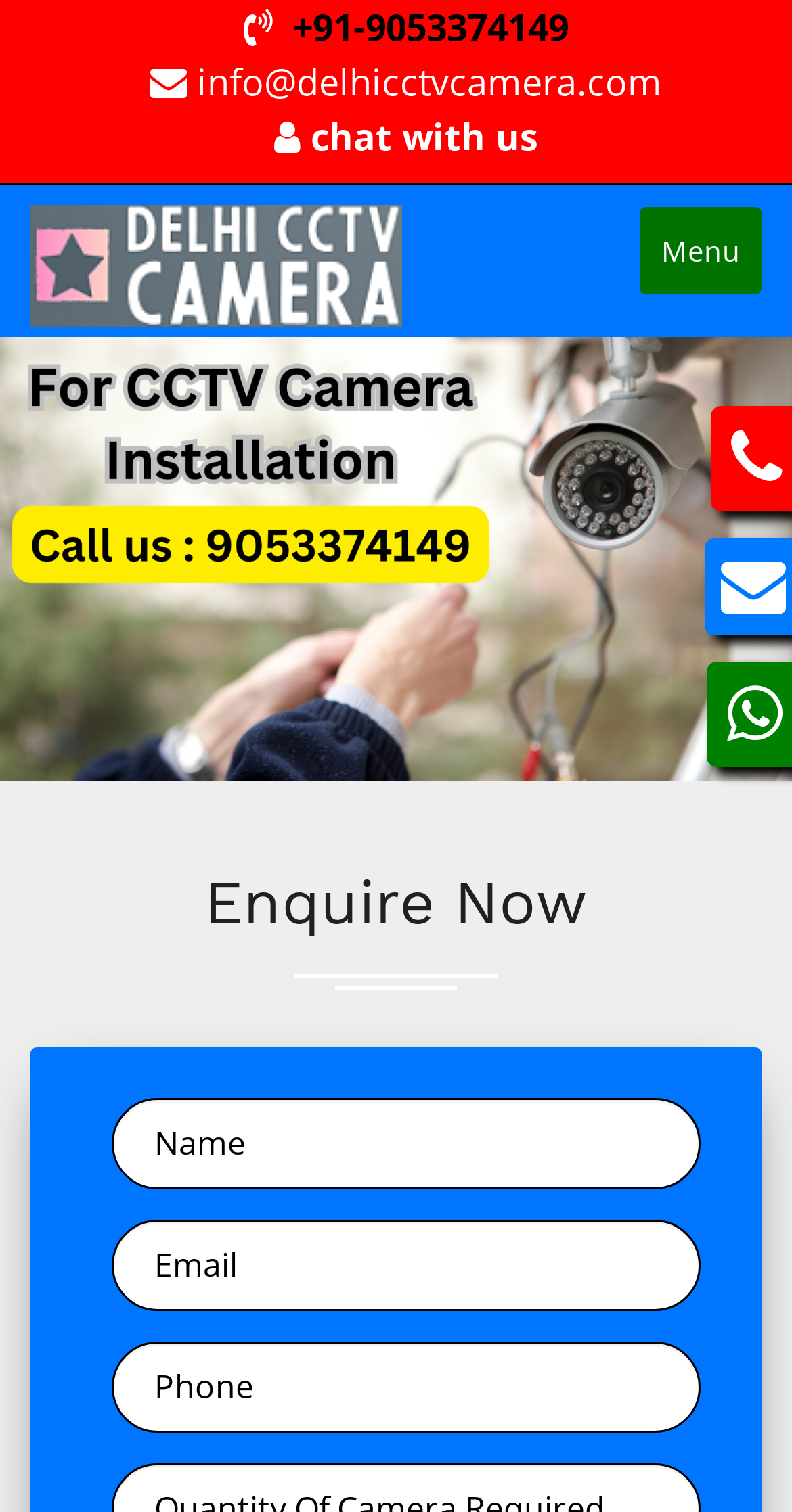Elaborate on the webpage's design and content in a detailed caption.

The webpage appears to be a business website for CCTV camera dealers and installation services in Seemapuri, Delhi. At the top, there is a phone number "+91-9053374149" and an email address "info@delhicctvcamera.com" displayed prominently. Next to the email address, there is a "chat with us" link. 

On the left side, there is a menu section with a link to "CCTV Camera Service" accompanied by an image. The menu section is headed by a "Menu" label. 

Below the menu section, there is a large image that spans the entire width of the page, likely a banner or a promotional image for CCTV camera services.

Further down, there is a prominent heading "Enquire Now" followed by a form with three required text fields: "Name", "Email", and "Phone". This form is likely used for customers to submit their contact information for inquiries or services.